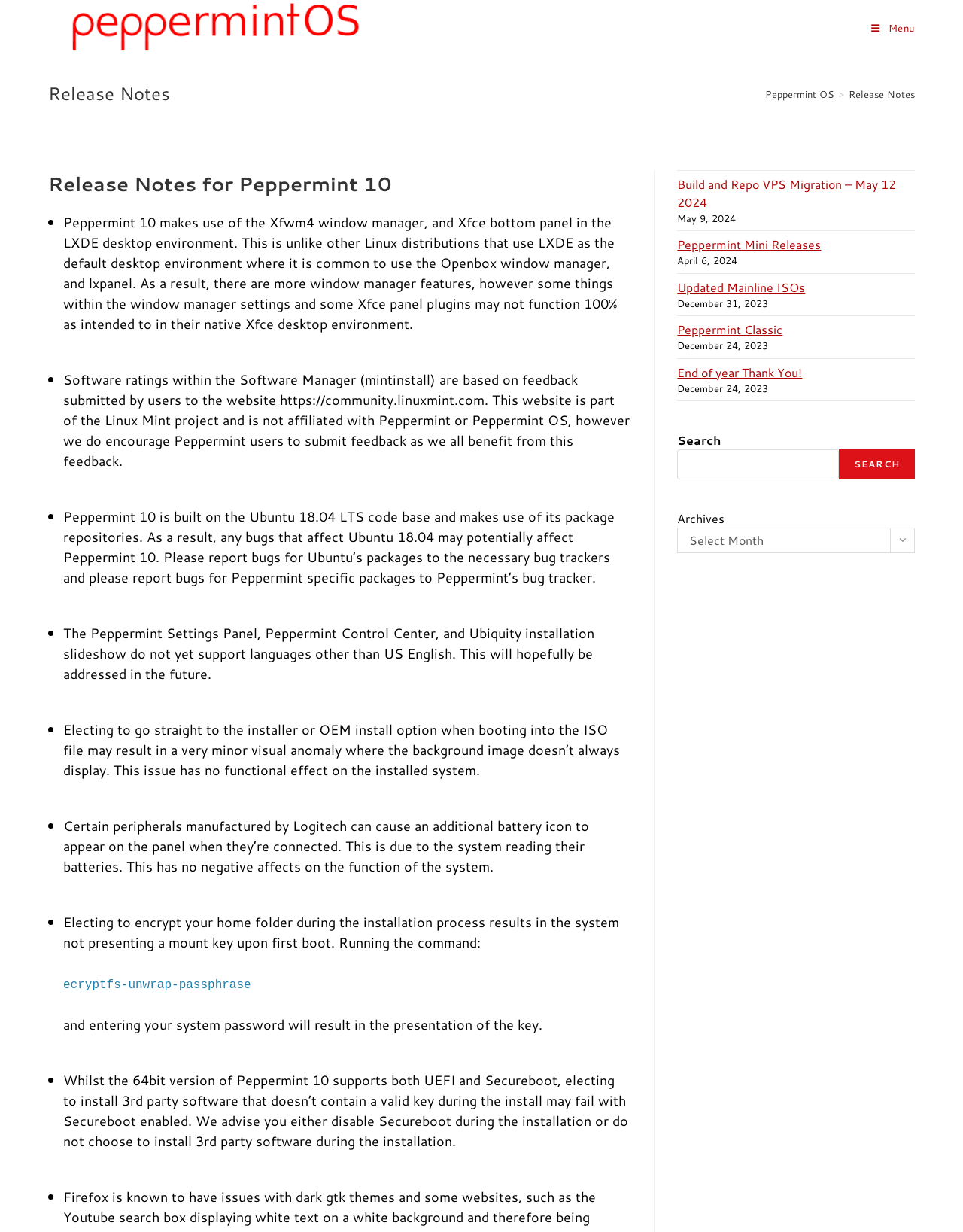Please mark the bounding box coordinates of the area that should be clicked to carry out the instruction: "Search for something".

[0.703, 0.365, 0.871, 0.389]